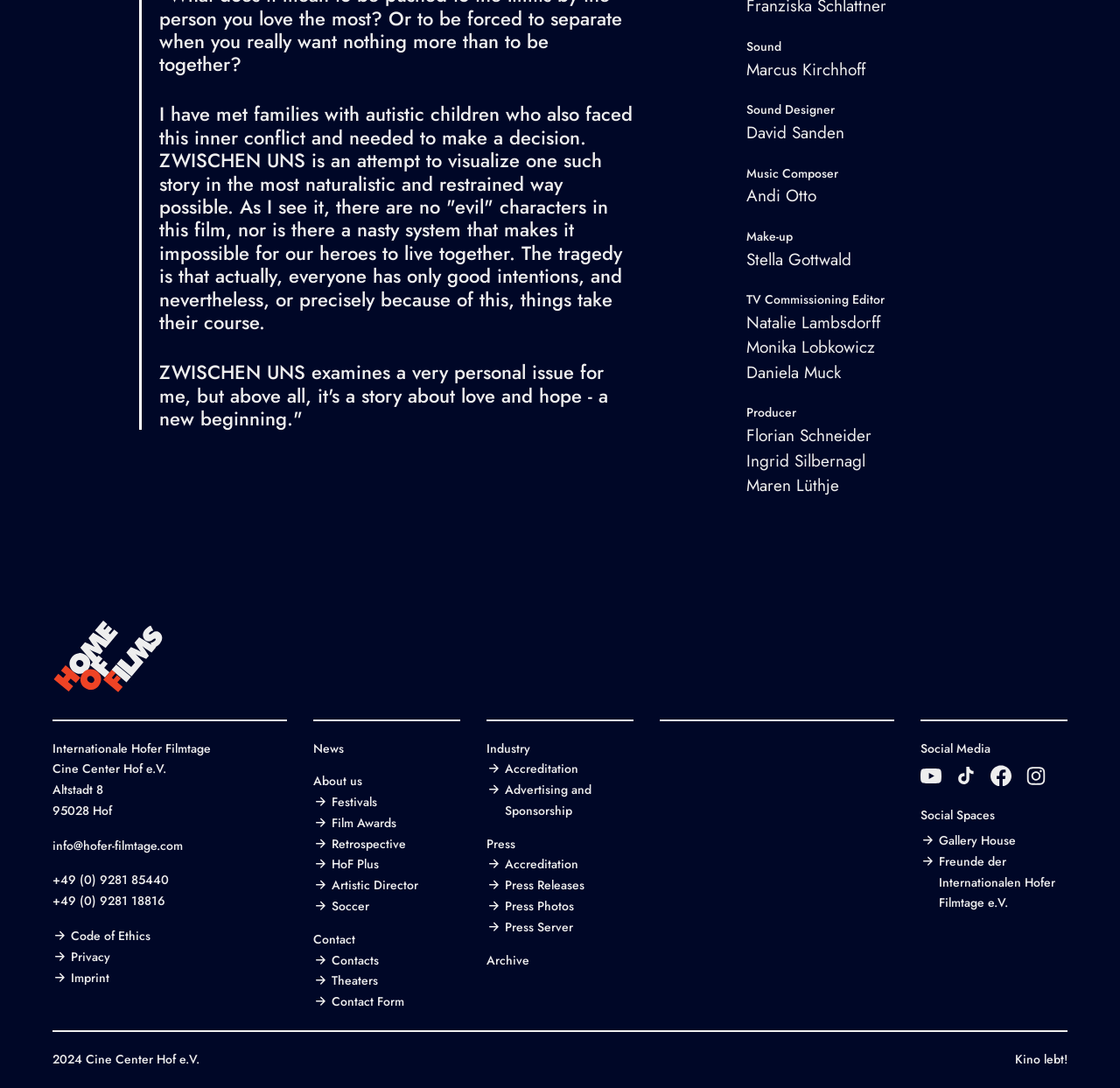Please locate the bounding box coordinates of the region I need to click to follow this instruction: "Click on Home of Films".

[0.047, 0.552, 0.147, 0.655]